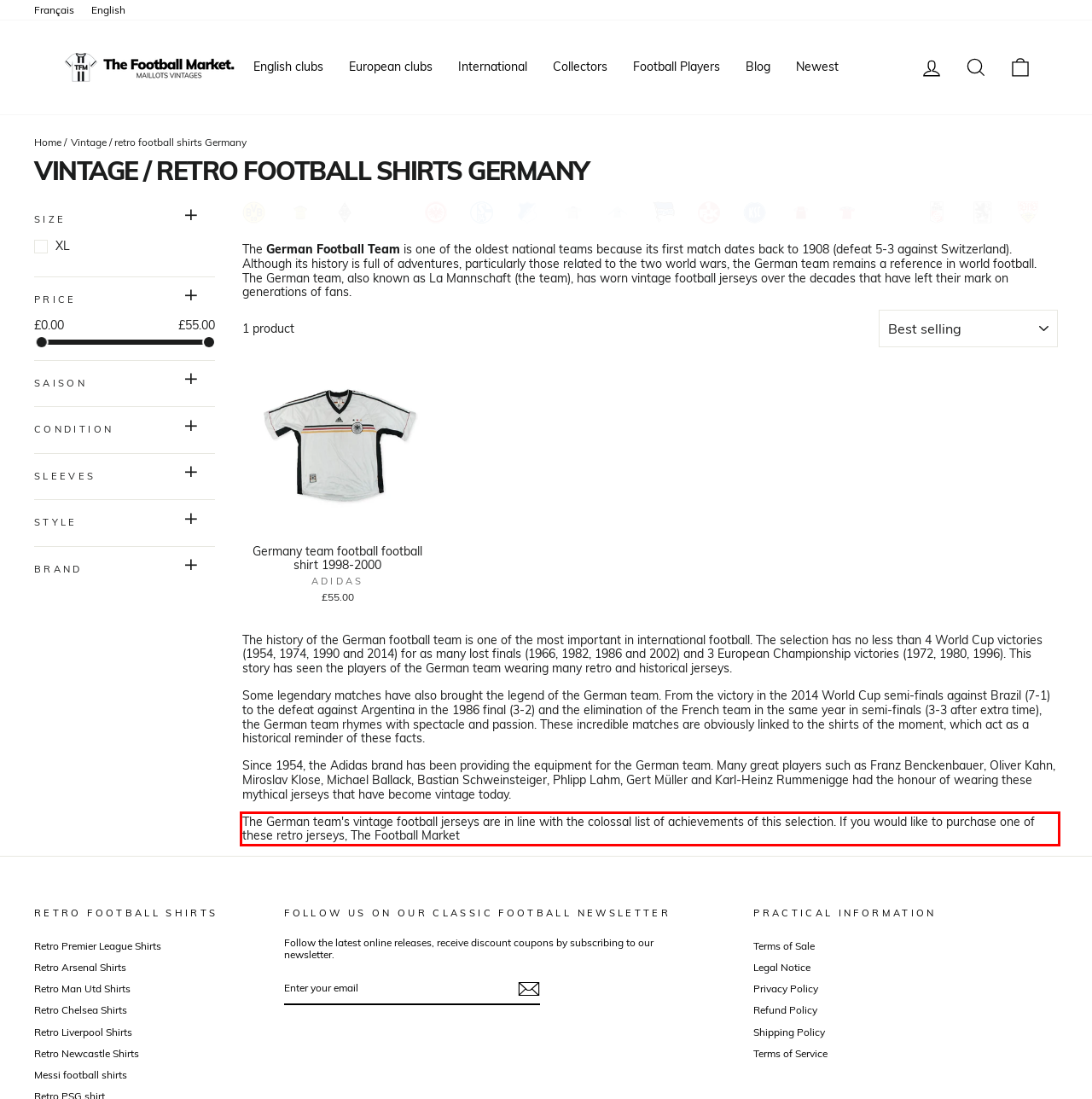Identify and transcribe the text content enclosed by the red bounding box in the given screenshot.

The German team's vintage football jerseys are in line with the colossal list of achievements of this selection. If you would like to purchase one of these retro jerseys, The Football Market